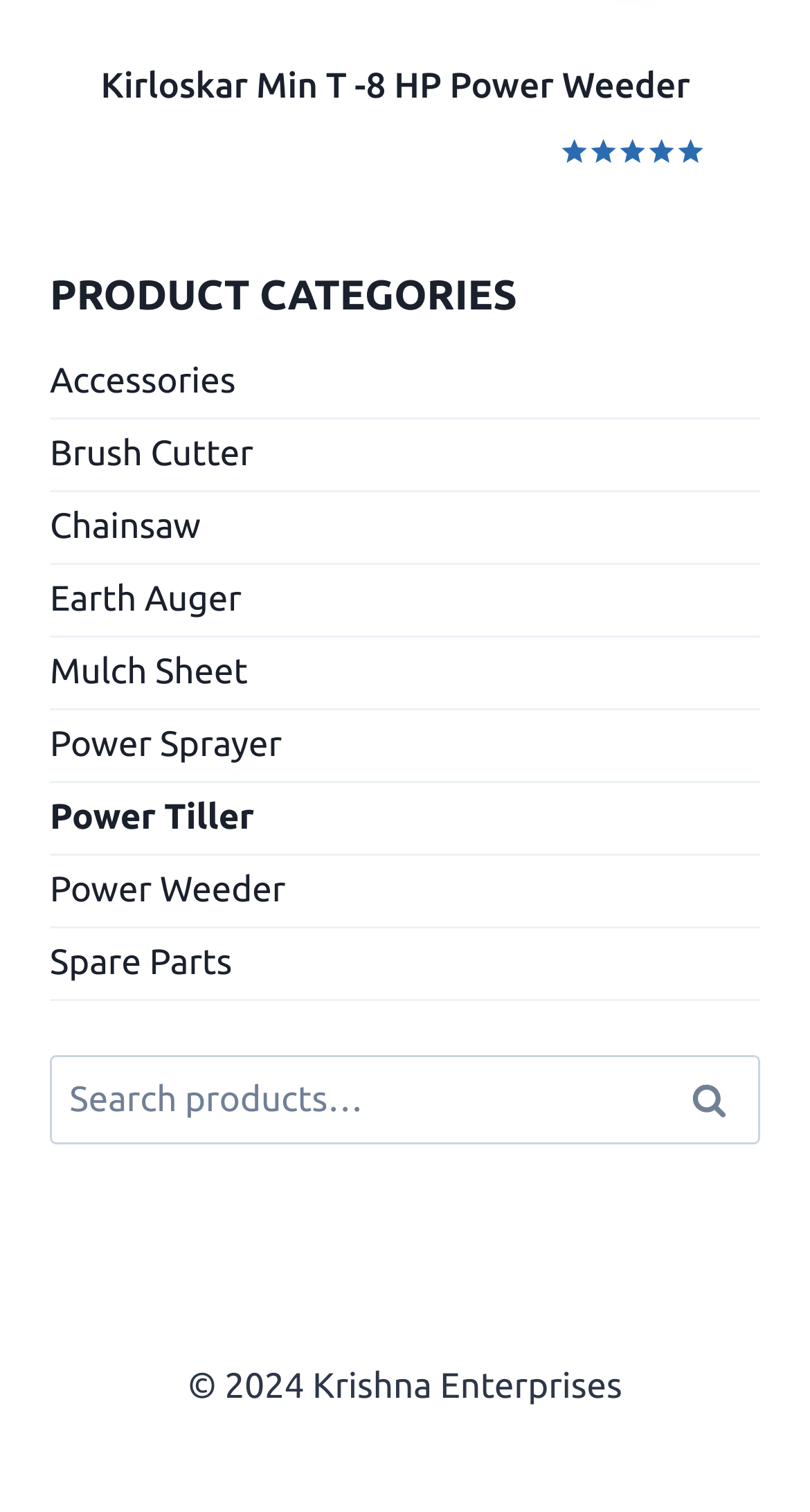Locate and provide the bounding box coordinates for the HTML element that matches this description: "Accessories".

[0.062, 0.23, 0.938, 0.278]